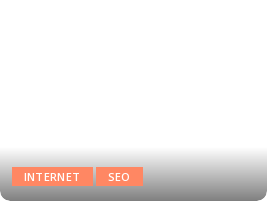Explain the image thoroughly, highlighting all key elements.

The image features a graphic element related to online topics, specifically "Internet" and "SEO." The graphic presents two buttons, one labeled "INTERNET" and the other "SEO," both of which are designed in a visually appealing way, with a gradient that transitions from a vibrant orange to a transparent finish towards the bottom. This design indicates a focus on digital themes, likely aimed at engaging users with content related to web technology and search engine optimization. The background appears to be simple, directing attention to the bold, colorful buttons.